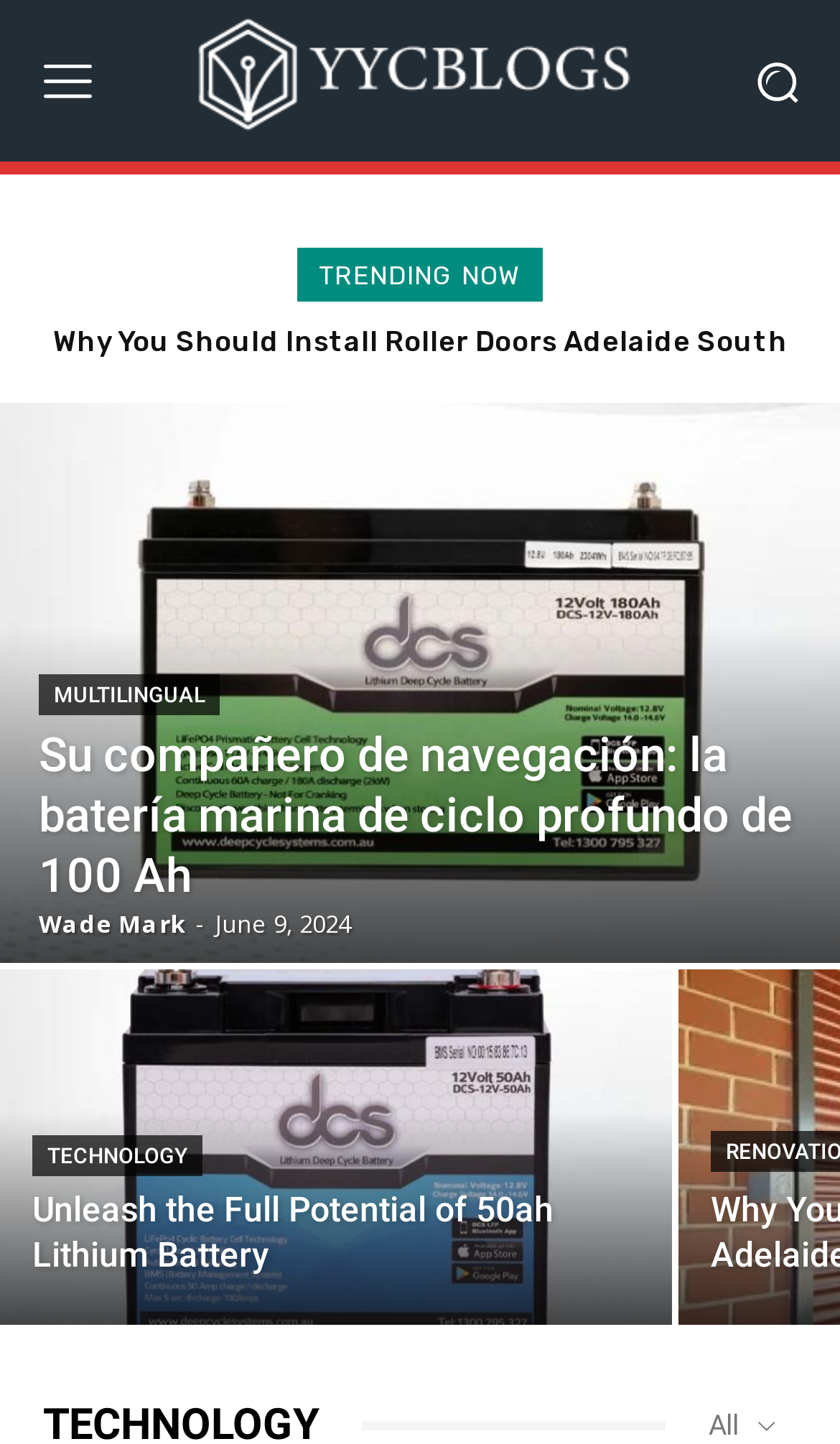What is the text of the first link?
Identify the answer in the screenshot and reply with a single word or phrase.

Su compañero de navegación: la batería marina de ciclo profundo de 100 Ah